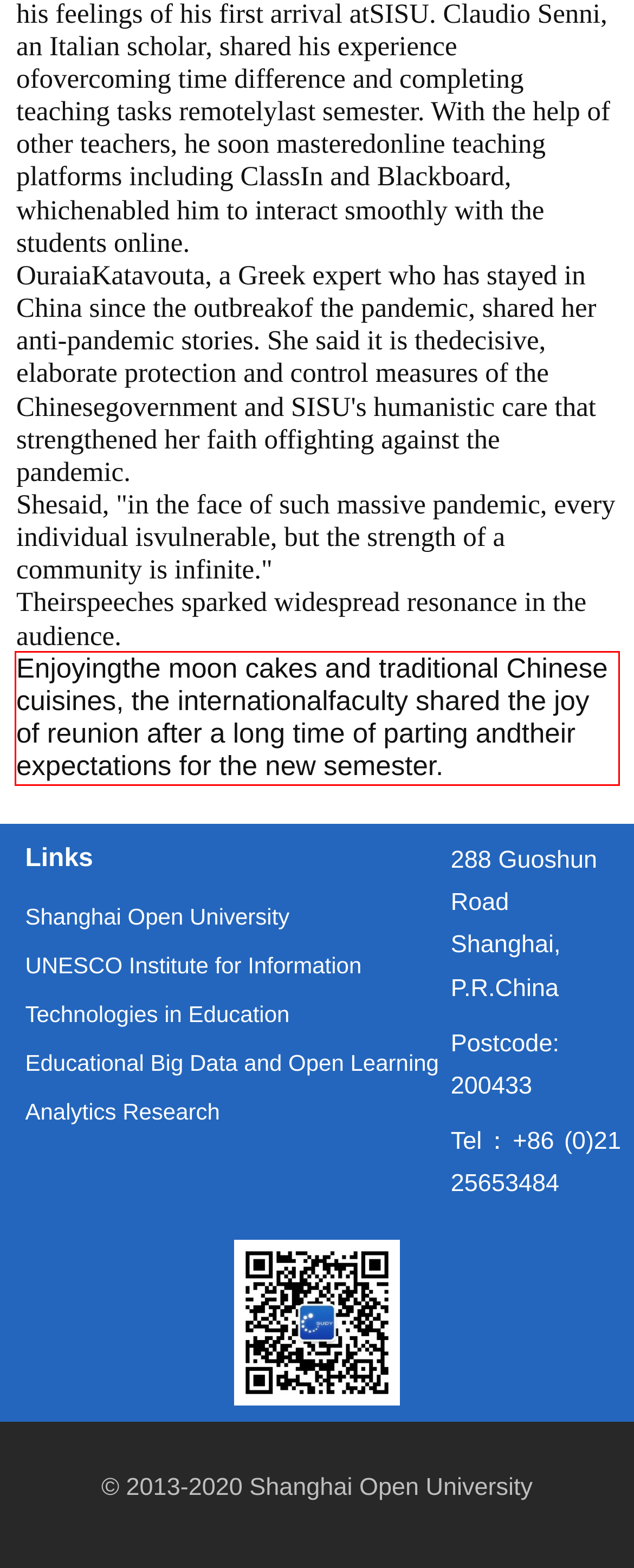Analyze the screenshot of the webpage that features a red bounding box and recognize the text content enclosed within this red bounding box.

Enjoyingthe moon cakes and traditional Chinese cuisines, the internationalfaculty shared the joy of reunion after a long time of parting andtheir expectations for the new semester.